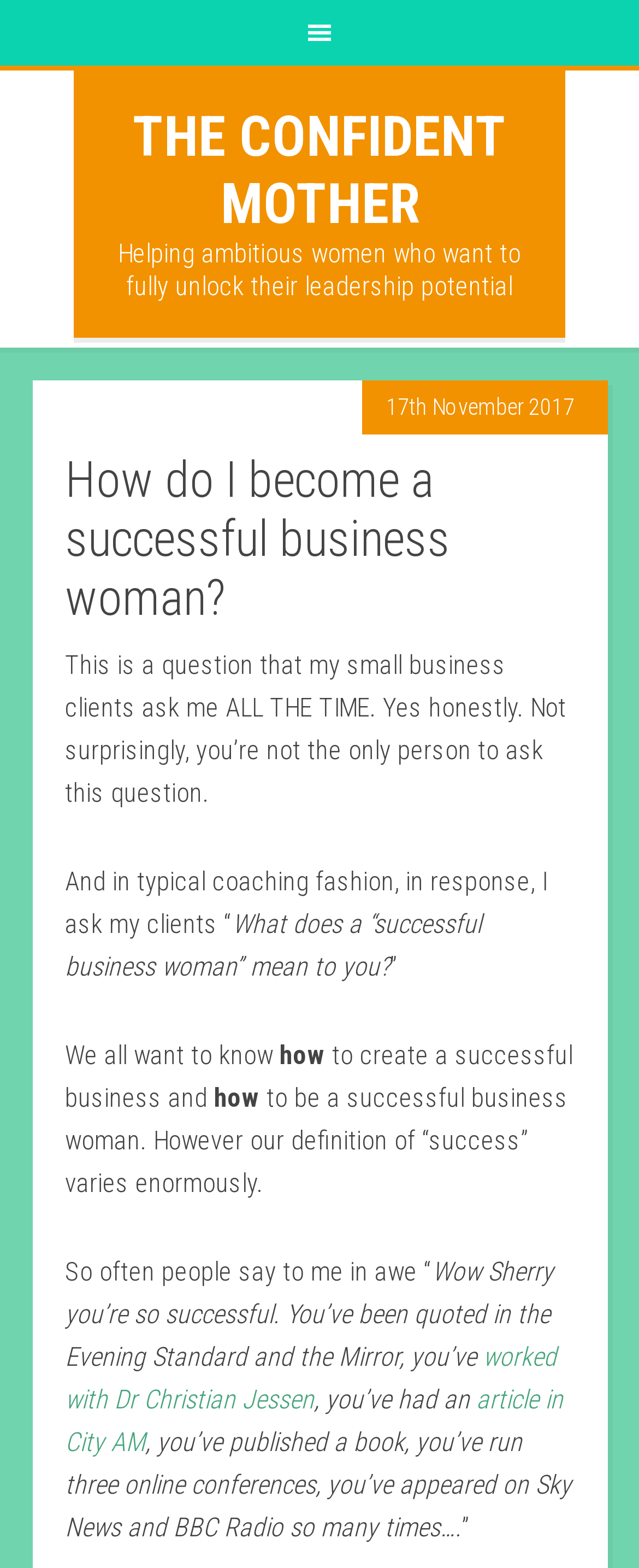Using the image as a reference, answer the following question in as much detail as possible:
Who is mentioned as being worked with?

I determined who the author worked with by looking at the link element with the text 'worked with Dr Christian Jessen', indicating that the author collaborated with Dr Christian Jessen.